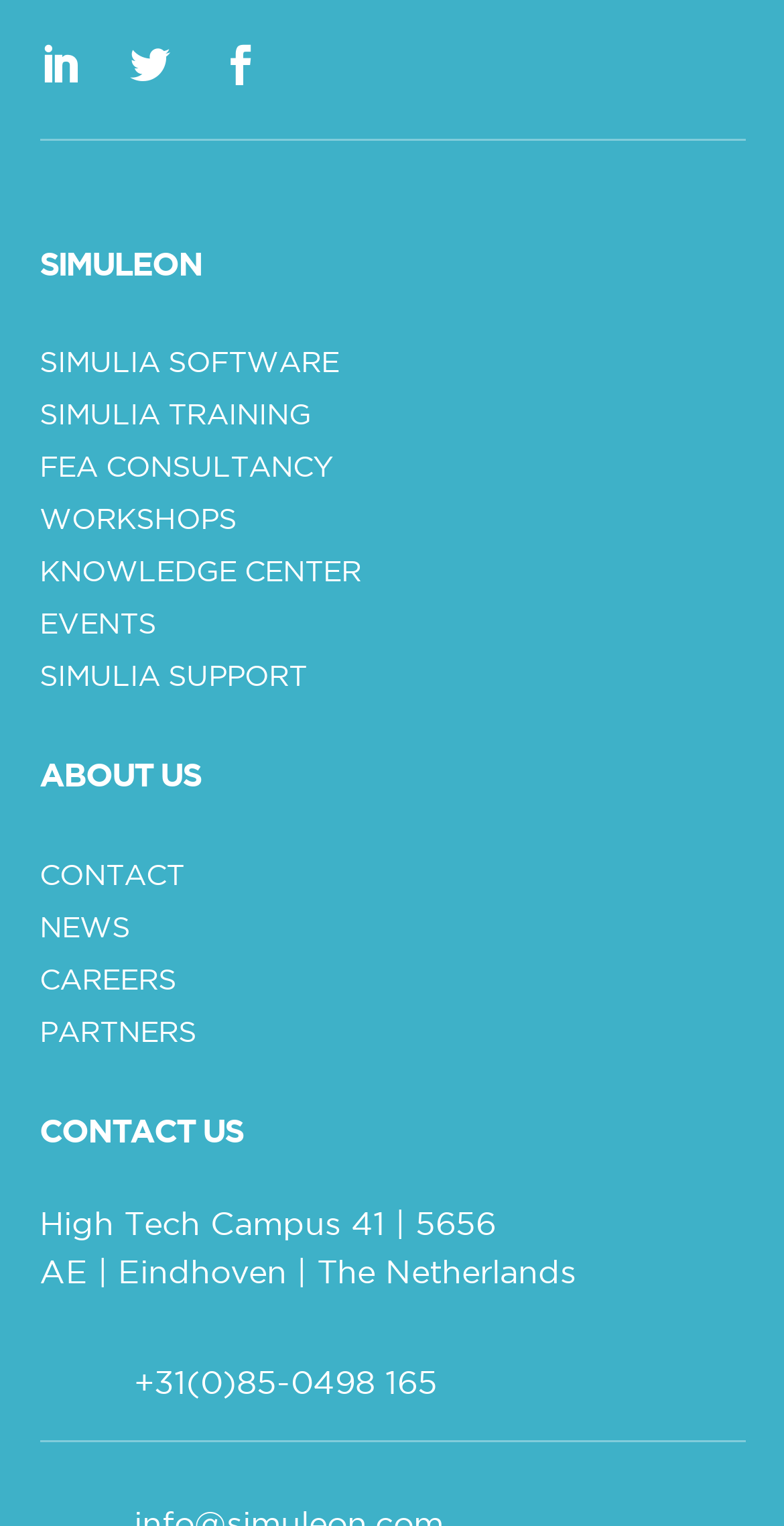Specify the bounding box coordinates of the element's area that should be clicked to execute the given instruction: "Click on SIMULIA SOFTWARE". The coordinates should be four float numbers between 0 and 1, i.e., [left, top, right, bottom].

[0.05, 0.23, 0.432, 0.254]